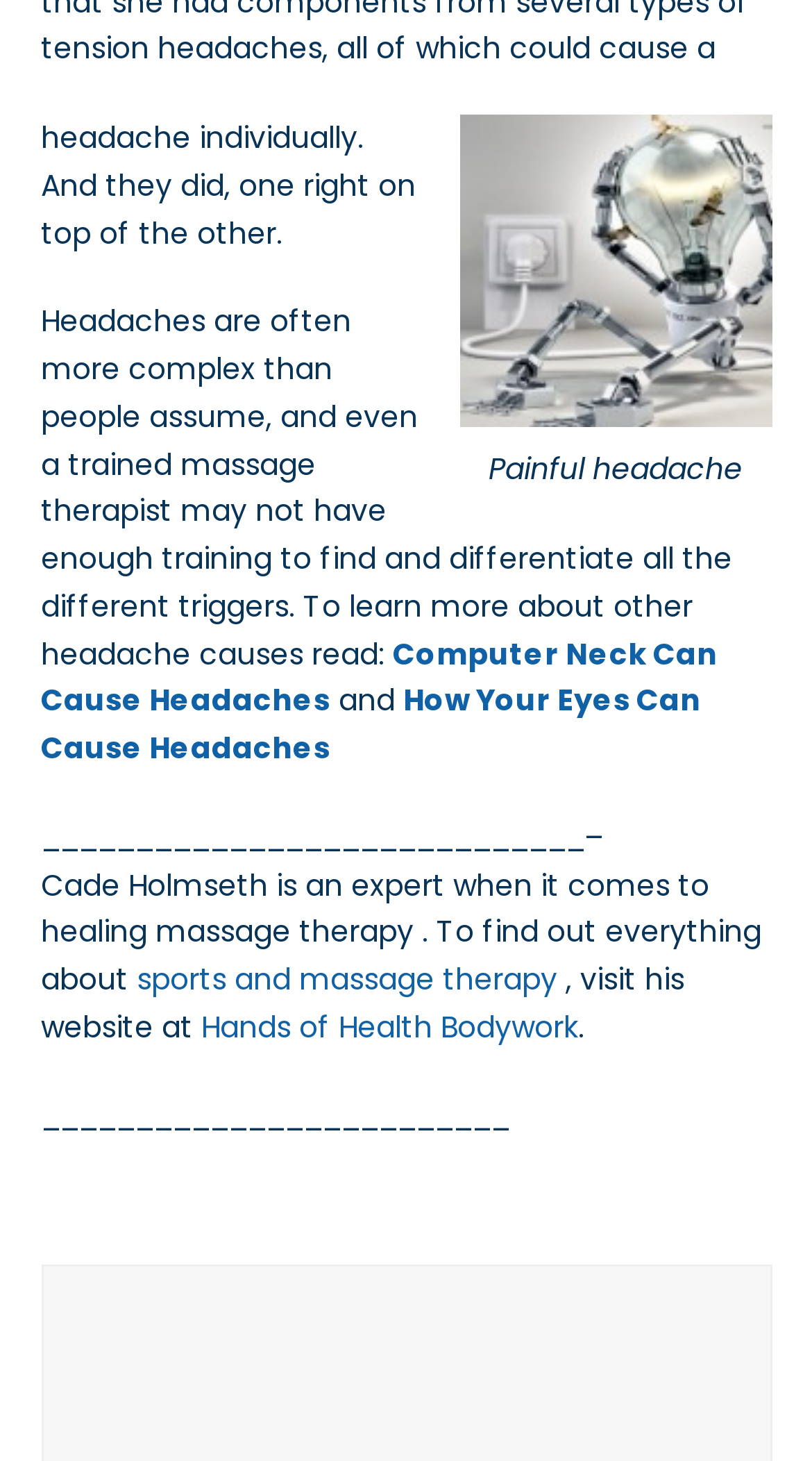What is the name of Cade Holmseth's website?
Refer to the image and provide a detailed answer to the question.

The text mentions that Cade Holmseth's website is 'Hands of Health Bodywork', which is a link provided at the bottom of the webpage.